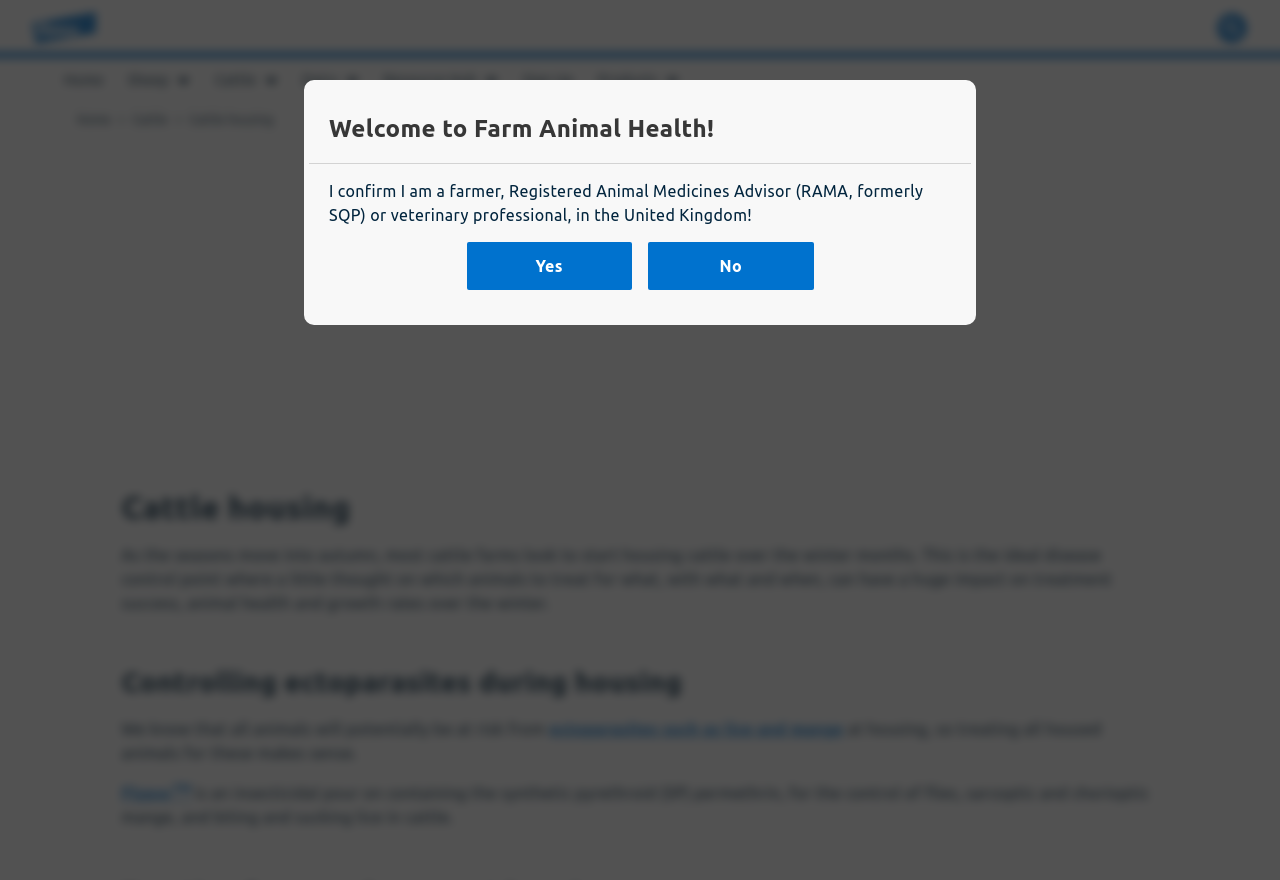Provide a short answer to the following question with just one word or phrase: What type of professional is the webpage intended for?

Farmer or veterinary professional